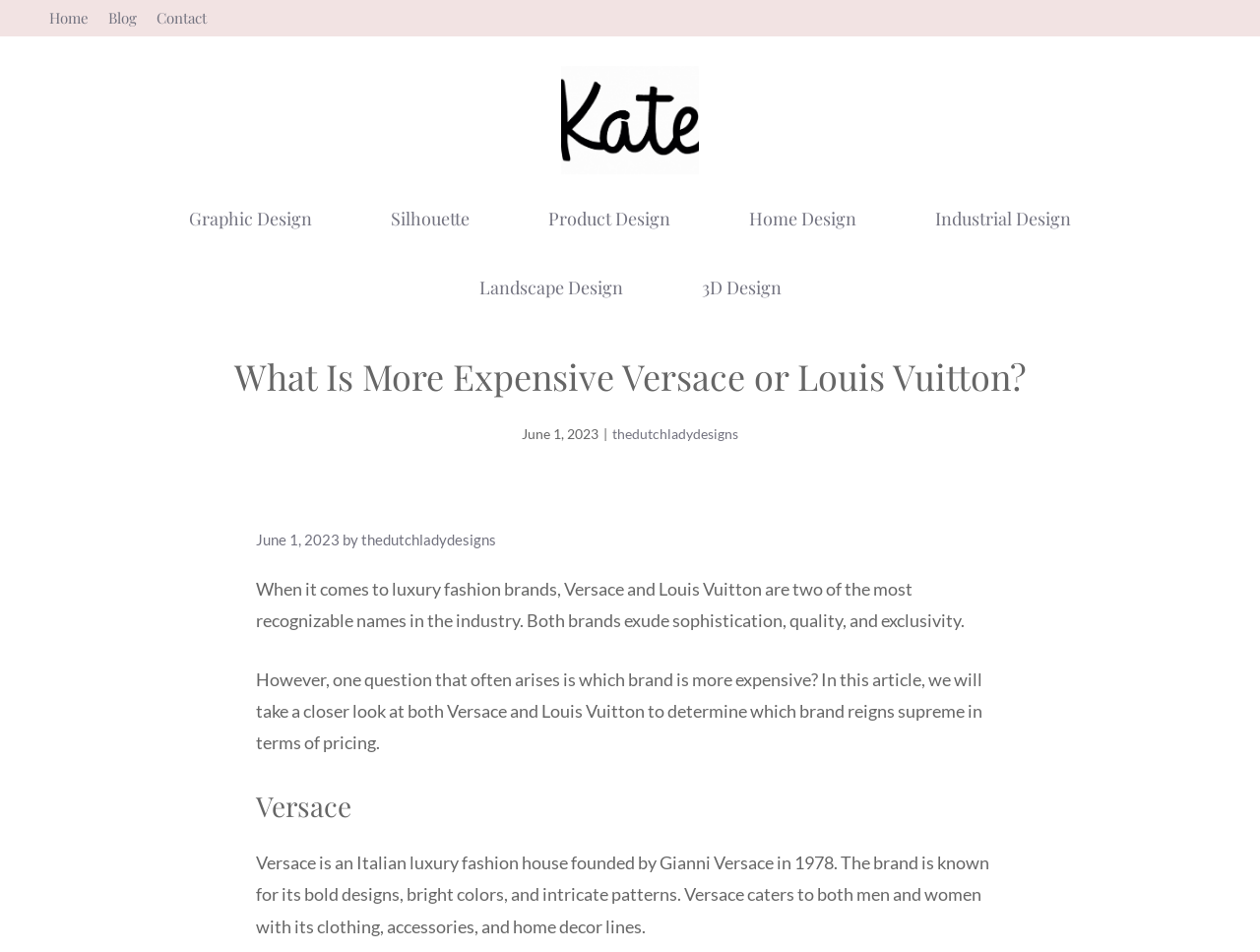Pinpoint the bounding box coordinates of the element that must be clicked to accomplish the following instruction: "contact the dutch lady designs". The coordinates should be in the format of four float numbers between 0 and 1, i.e., [left, top, right, bottom].

[0.124, 0.008, 0.164, 0.029]